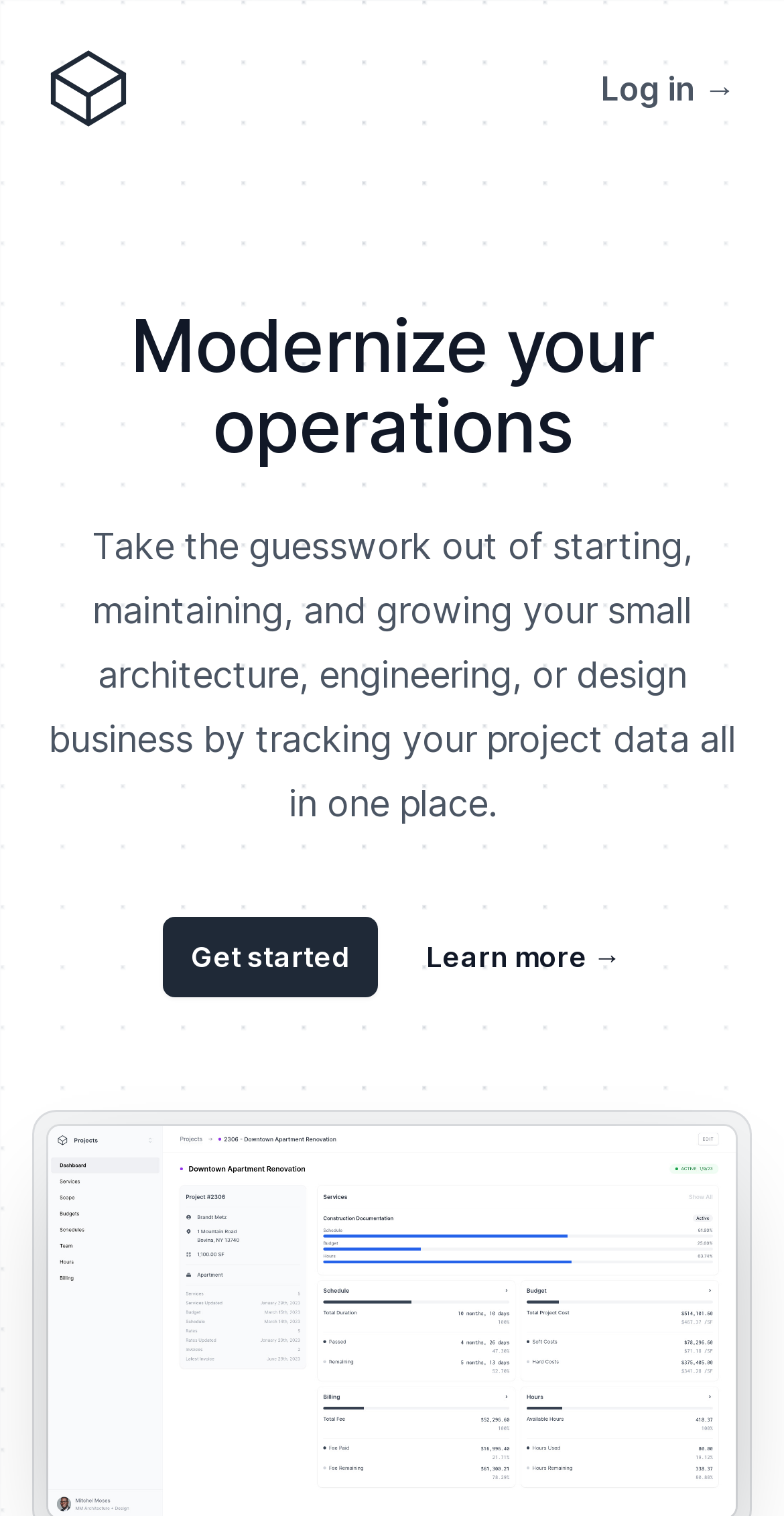Use a single word or phrase to answer the question: What is the main benefit of using this platform?

Tracking project data